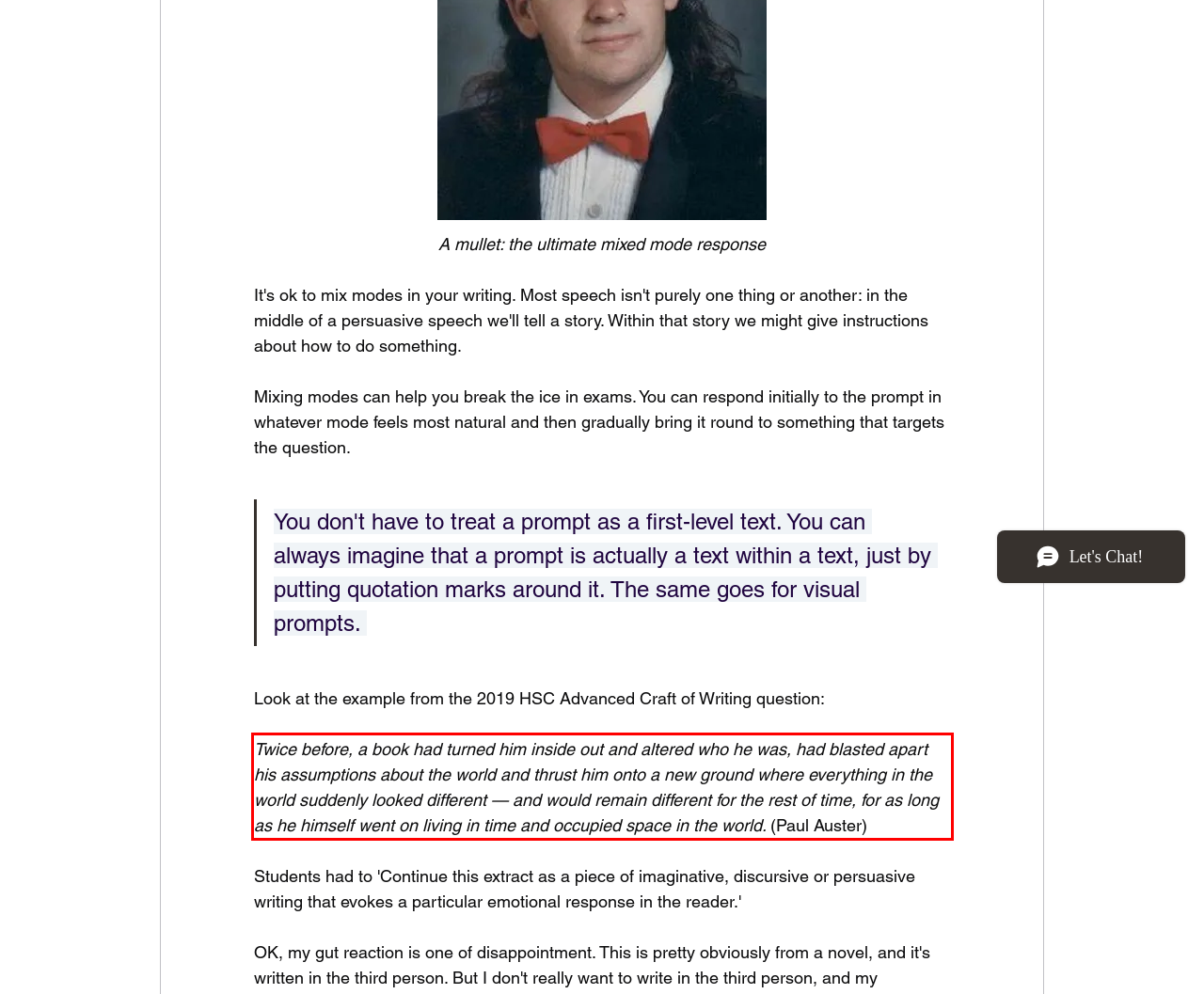With the given screenshot of a webpage, locate the red rectangle bounding box and extract the text content using OCR.

Twice before, a book had turned him inside out and altered who he was, had blasted apart his assumptions about the world and thrust him onto a new ground where everything in the world suddenly looked different — and would remain different for the rest of time, for as long as he himself went on living in time and occupied space in the world. (Paul Auster)